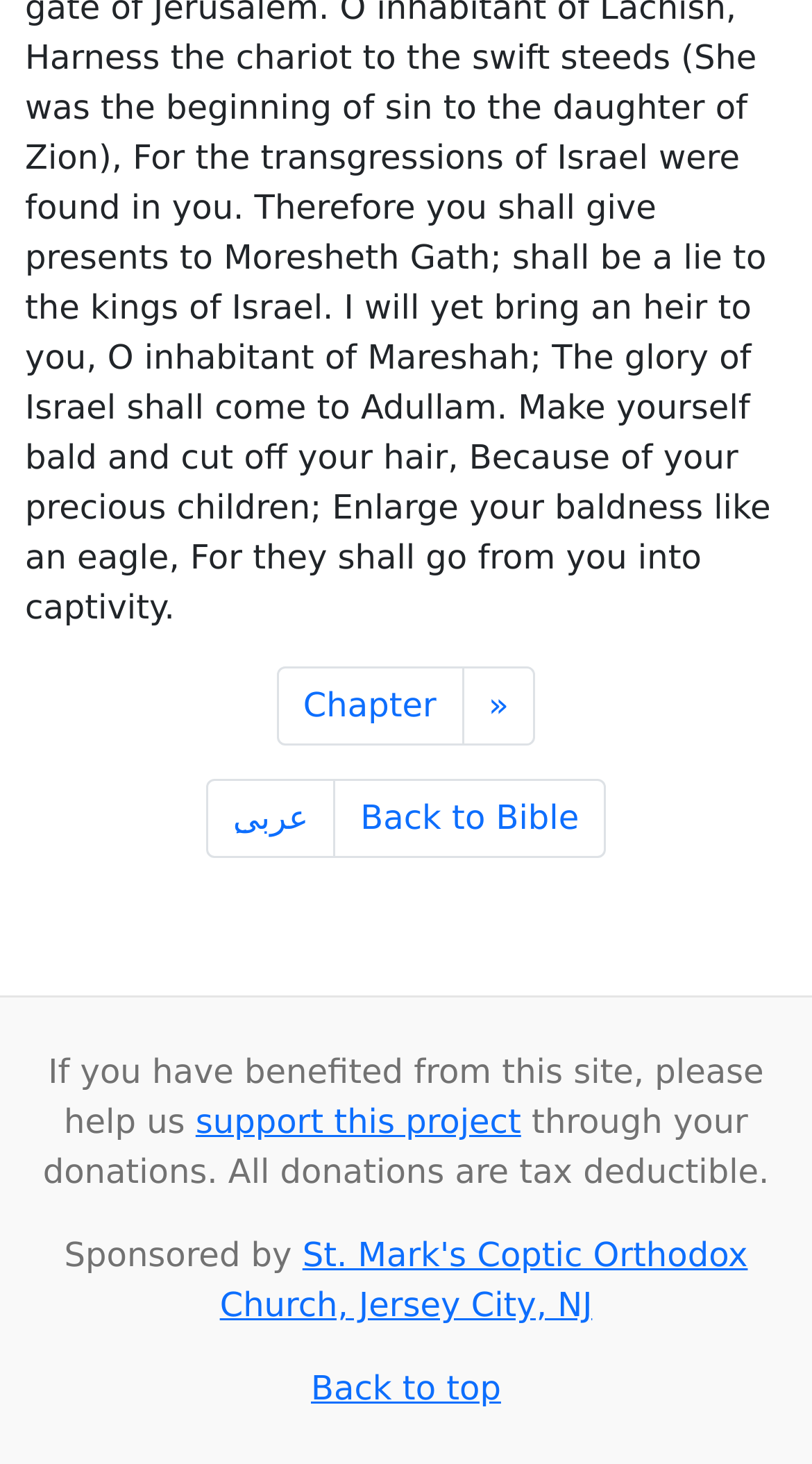What is the purpose of the 'Back to top' link?
Answer the question with a single word or phrase, referring to the image.

To go back to top